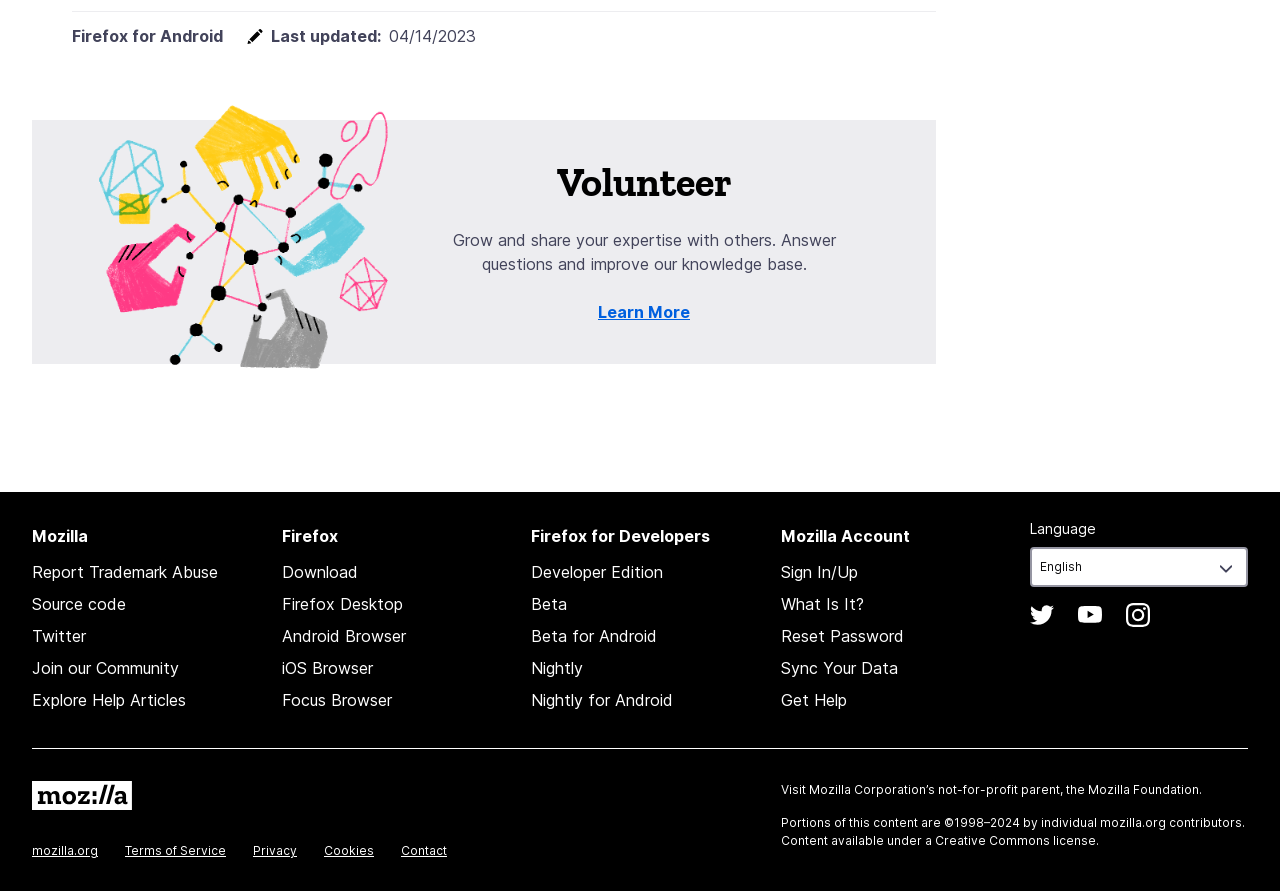Please determine the bounding box coordinates of the element to click on in order to accomplish the following task: "Check Twitter". Ensure the coordinates are four float numbers ranging from 0 to 1, i.e., [left, top, right, bottom].

[0.805, 0.677, 0.824, 0.704]